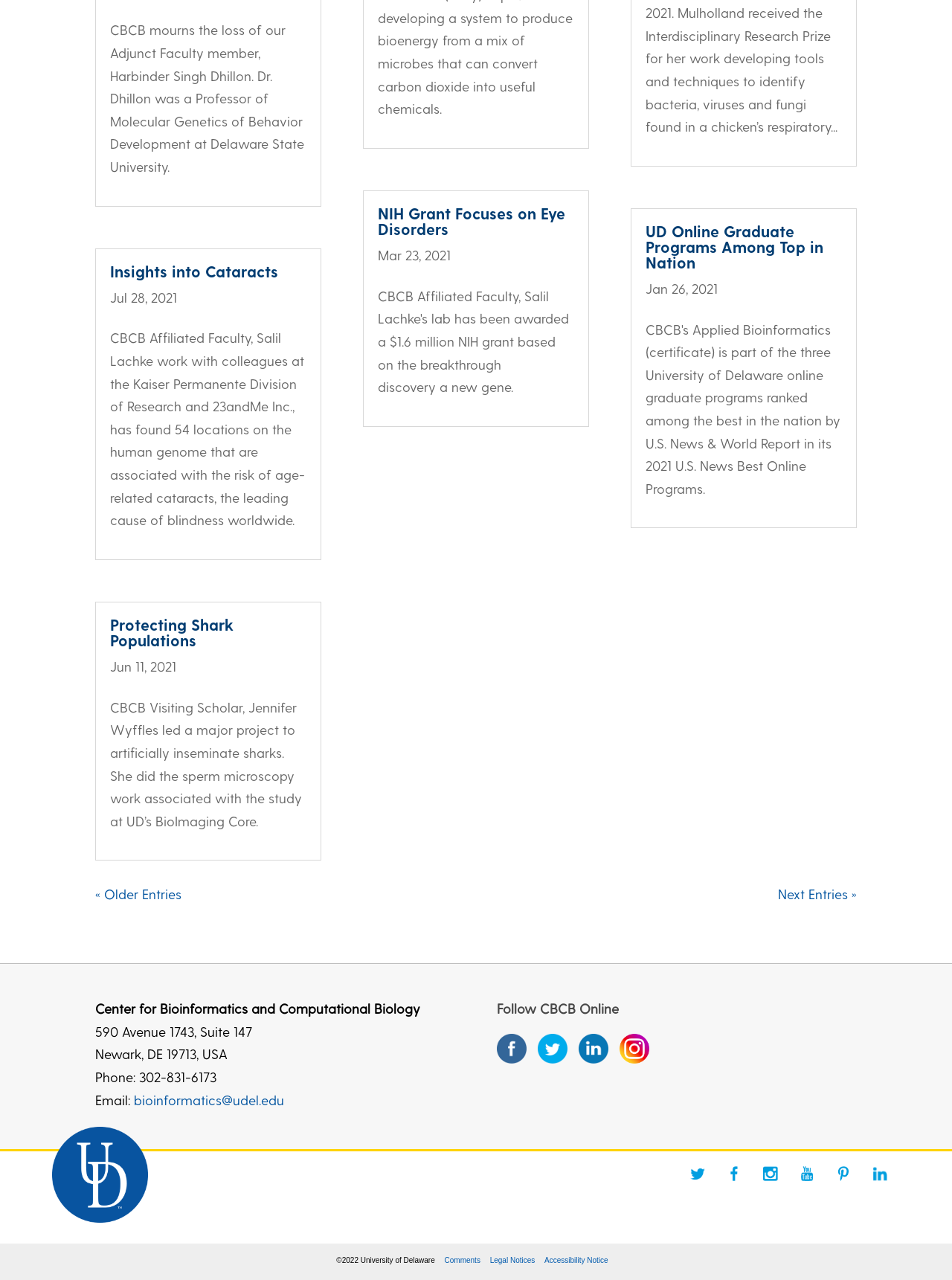Pinpoint the bounding box coordinates of the element to be clicked to execute the instruction: "Click the link to read about NIH Grant Focuses on Eye Disorders".

[0.397, 0.159, 0.594, 0.186]